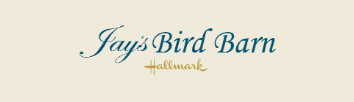Generate an elaborate description of what you see in the image.

The image displays the elegant logo of "Jay's Bird Barn," a specialty store that caters to bird enthusiasts. The logo features a stylized, cursive font in a deep blue color, conveying a sense of charm and personality. Below the main text, the word "Hallmark" is written in a sophisticated gold hue, hinting at quality and tradition. The backdrop is a subtle beige, providing a warm and inviting contrast that enhances the logo's visibility and aesthetic appeal. This logo evokes a sense of connection to nature and the joy of birdwatching, aligning perfectly with the store's focus on avian-related products and services.